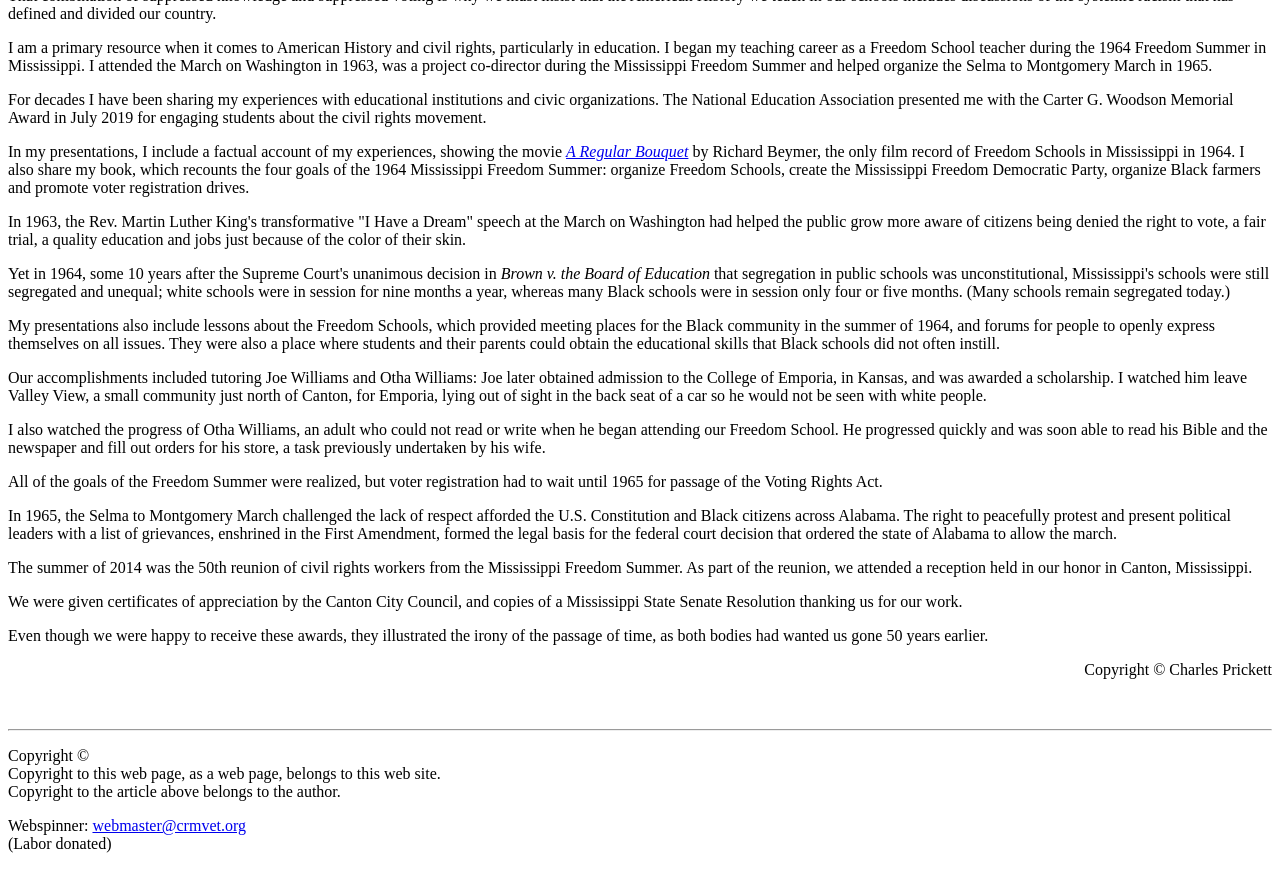Based on the description "A Regular Bouquet", find the bounding box of the specified UI element.

[0.442, 0.165, 0.538, 0.184]